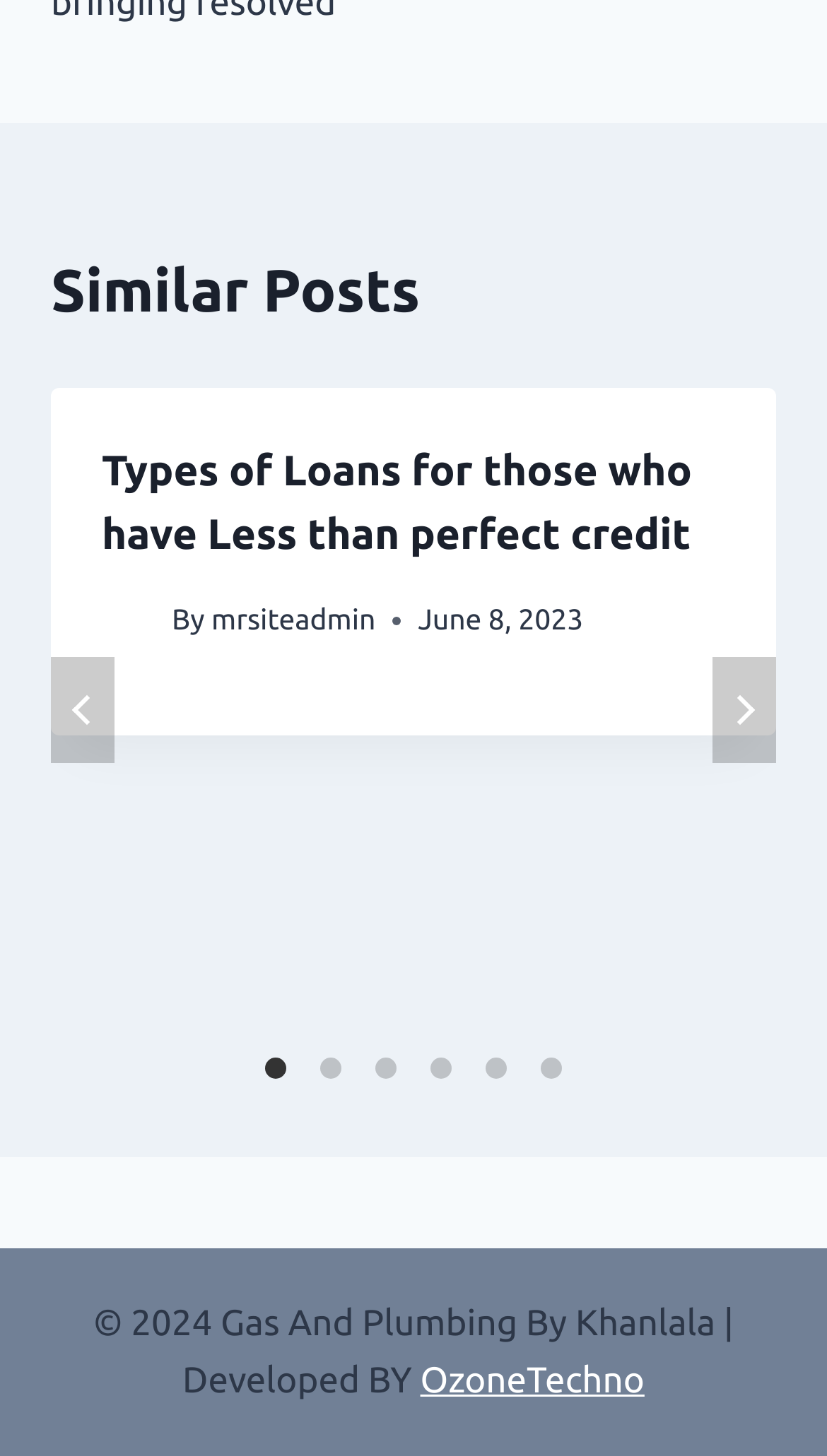Find the bounding box coordinates of the clickable area that will achieve the following instruction: "go to next page".

[0.862, 0.451, 0.938, 0.524]